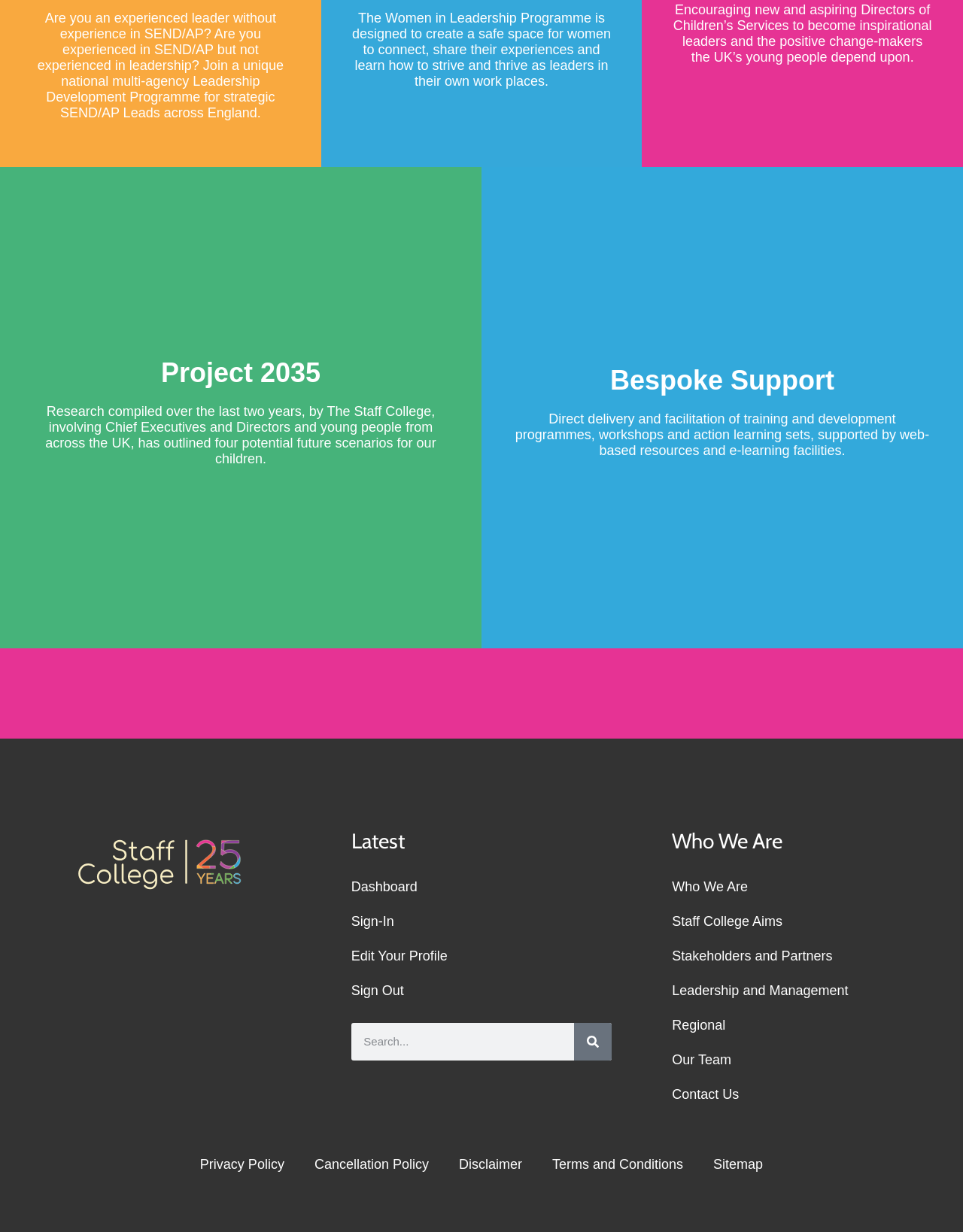Give the bounding box coordinates for this UI element: "420 carts for sale legit". The coordinates should be four float numbers between 0 and 1, arranged as [left, top, right, bottom].

None